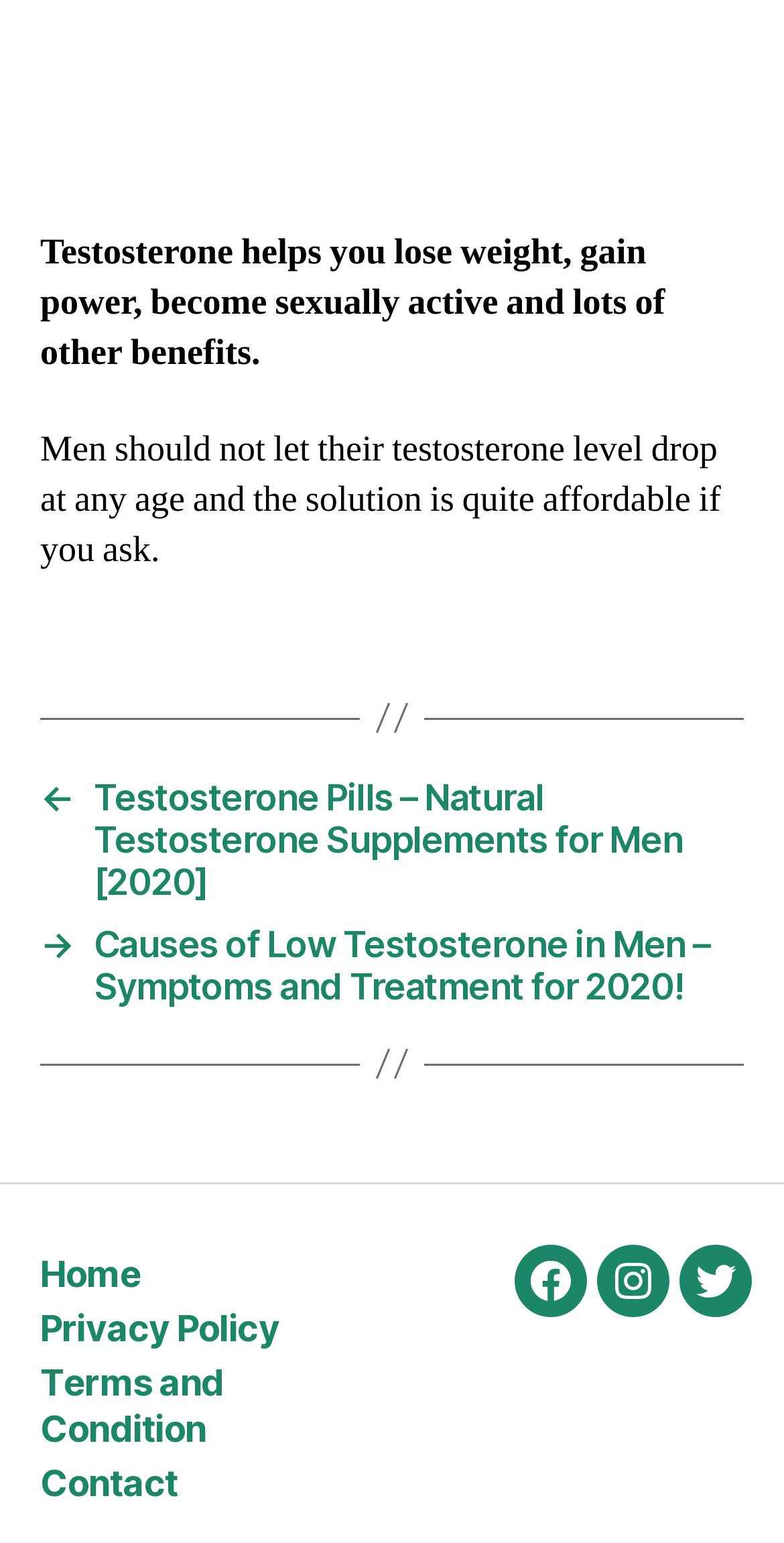Using the information from the screenshot, answer the following question thoroughly:
What is the title of the first post?

The title of the first post on the webpage is 'Testosterone Pills – Natural Testosterone Supplements for Men [2020]', which is a link element under the 'Post' navigation section.